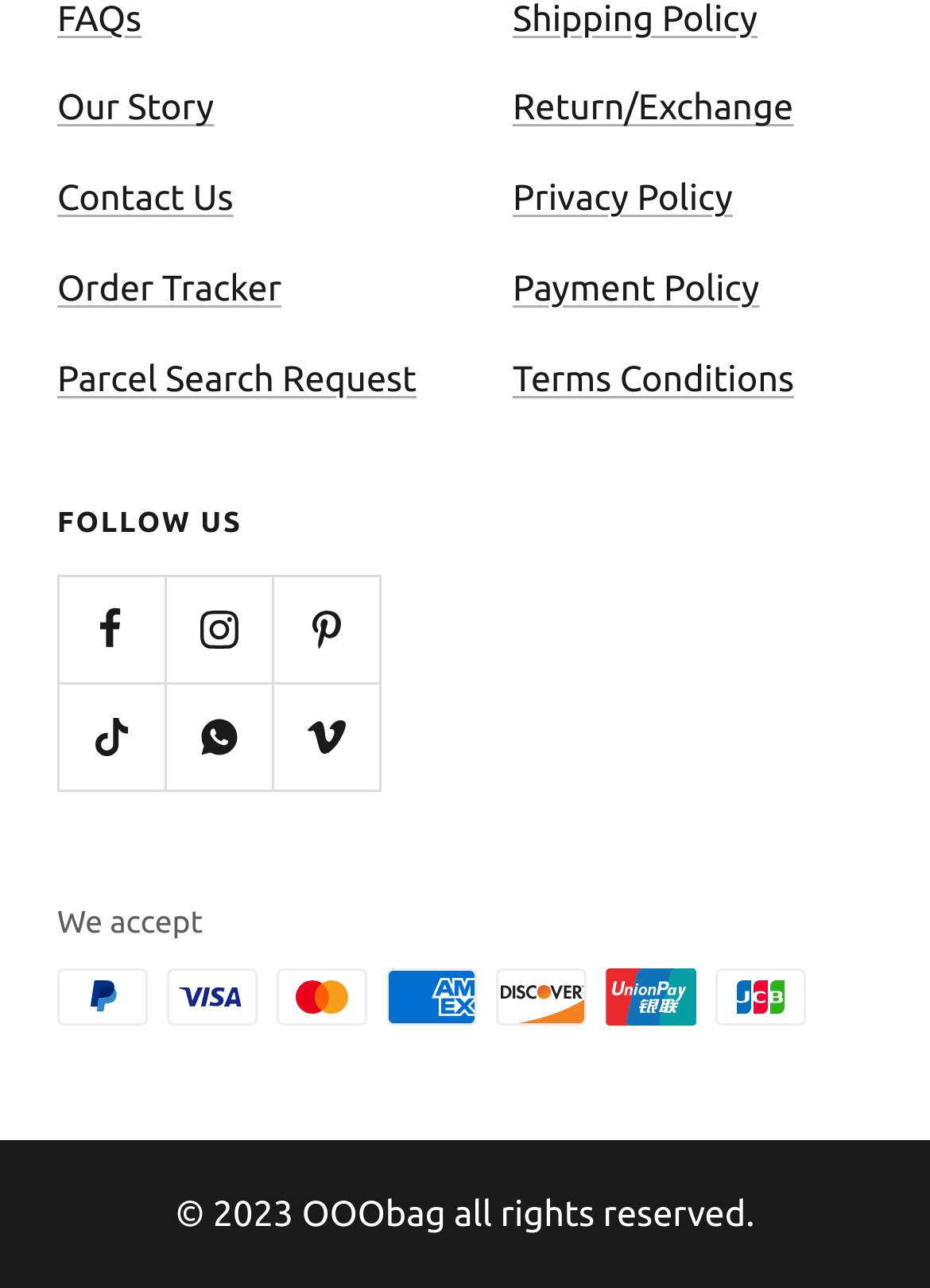Please identify the bounding box coordinates of where to click in order to follow the instruction: "Make a payment with PayPal".

[0.062, 0.751, 0.159, 0.796]